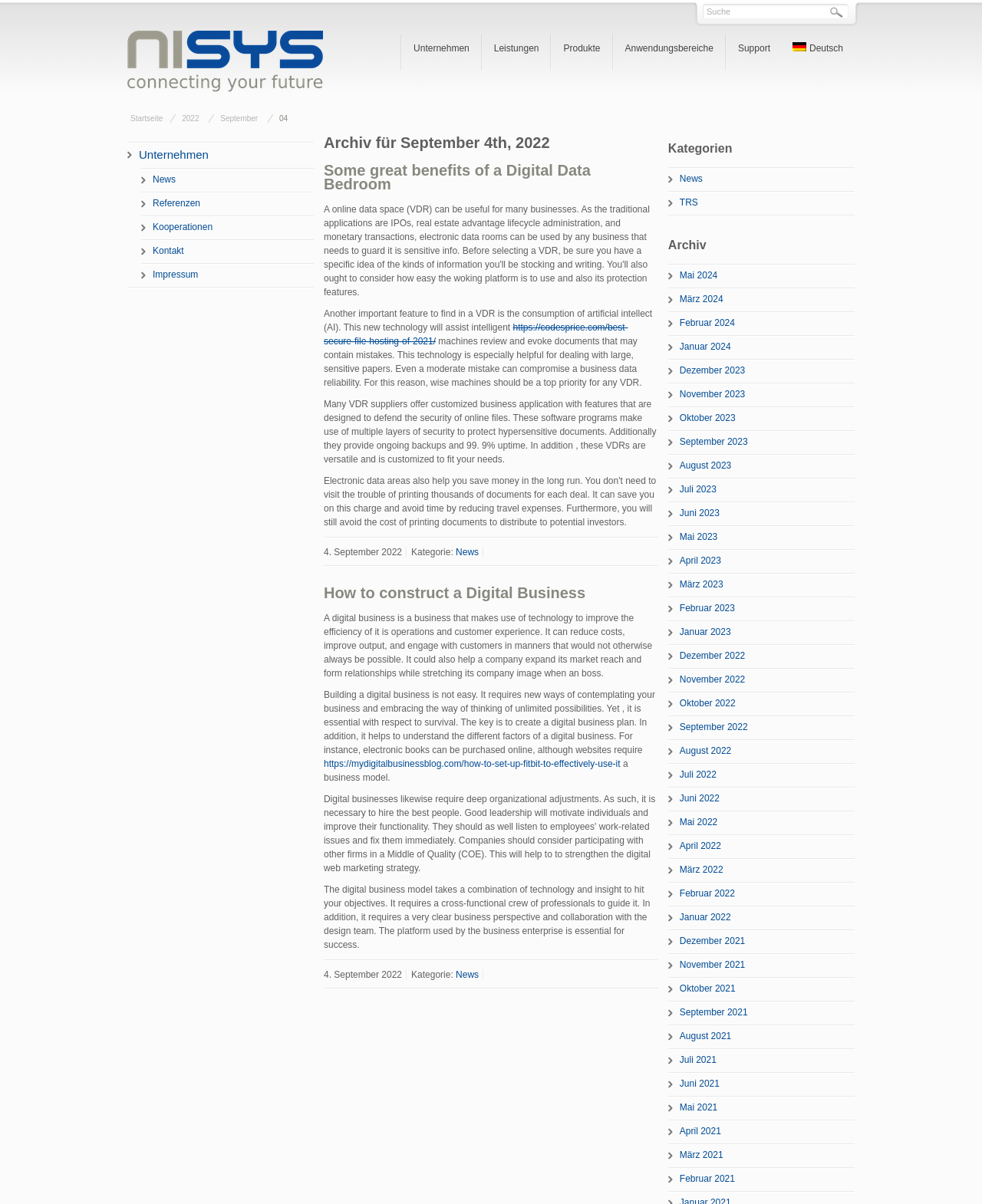What is the purpose of artificial intelligence in a VDR?
Refer to the image and provide a one-word or short phrase answer.

To assist intelligent machines